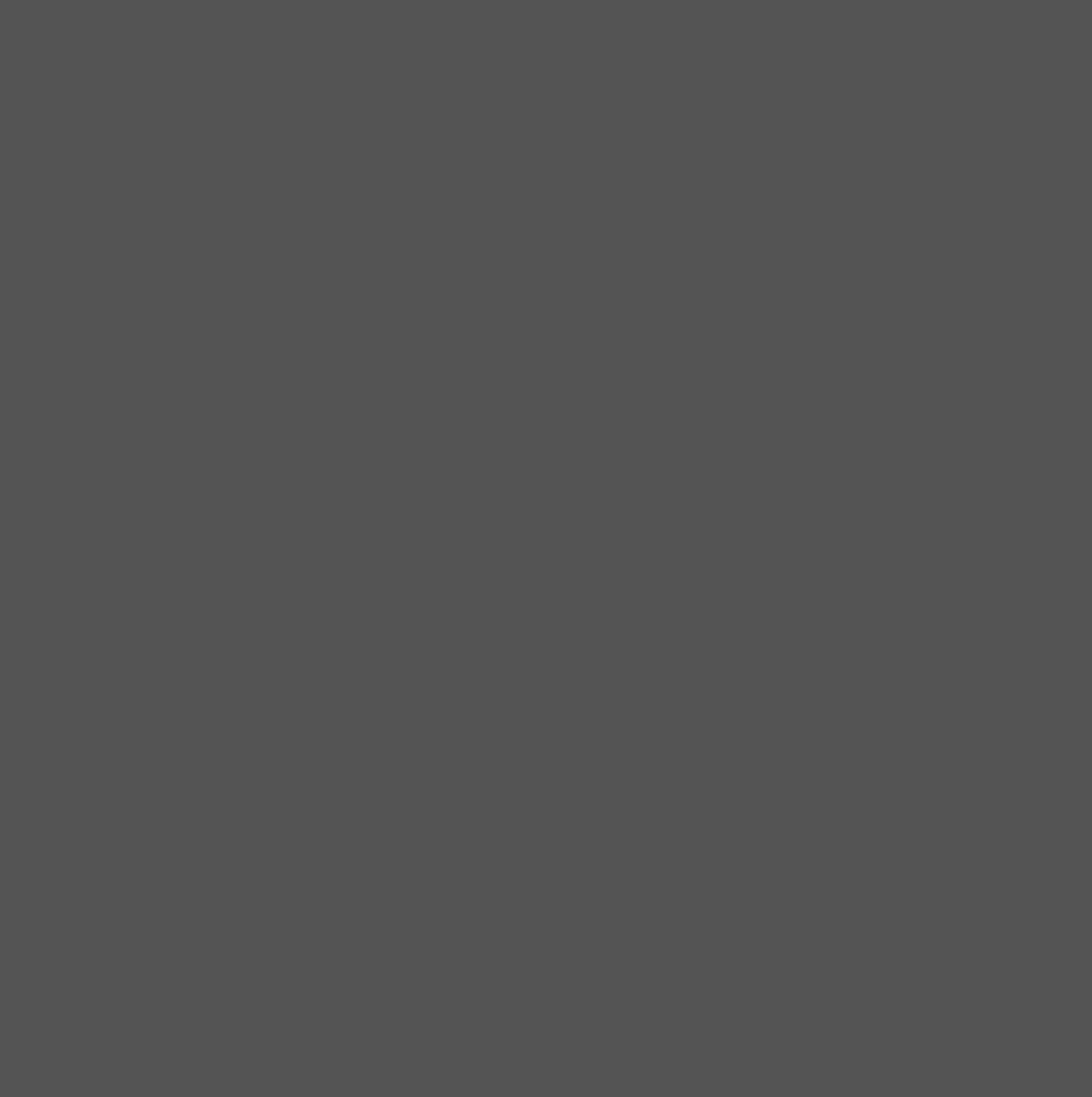Specify the bounding box coordinates of the area that needs to be clicked to achieve the following instruction: "Click on the 'About Us' link".

[0.245, 0.8, 0.292, 0.812]